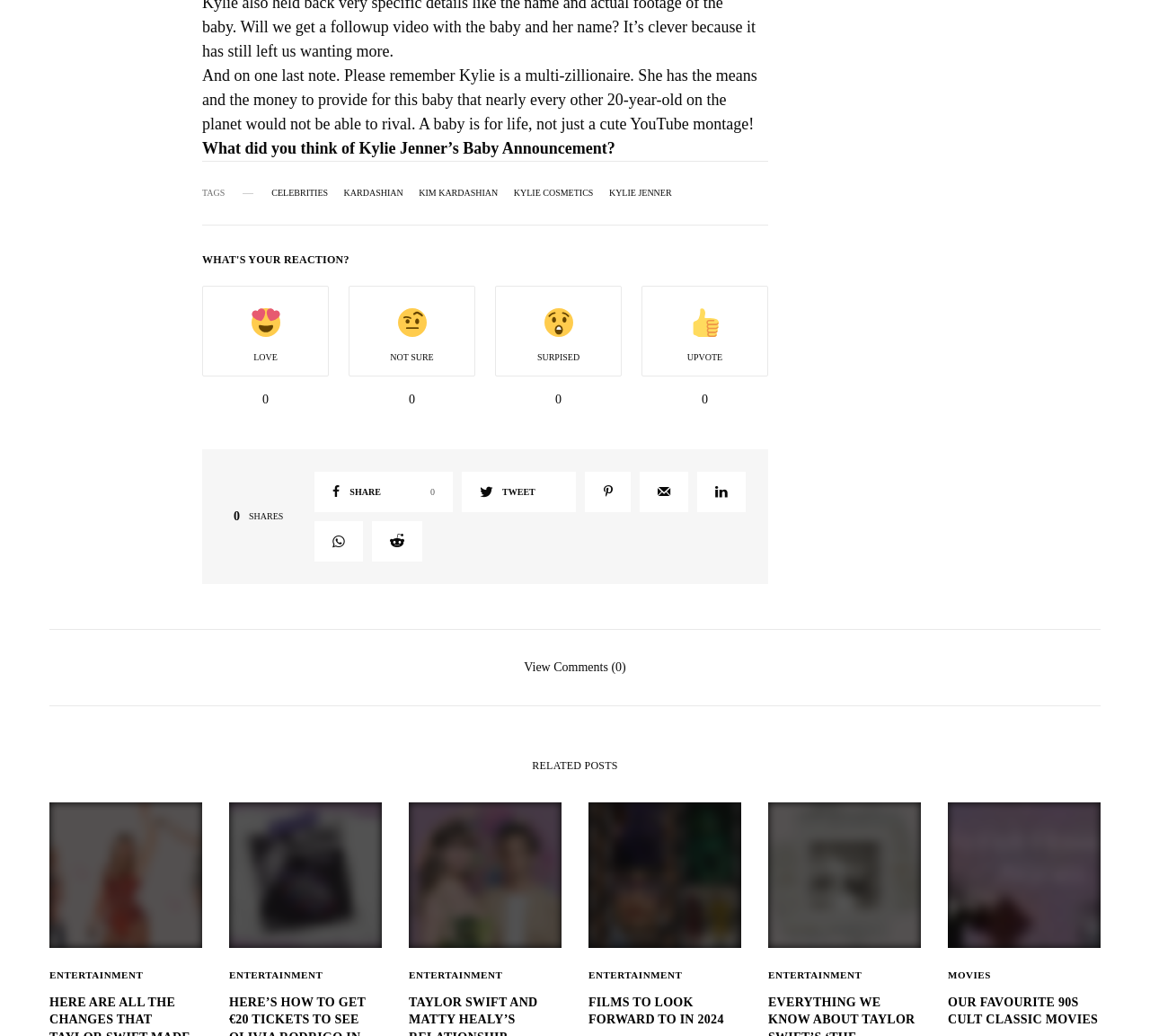Please locate the bounding box coordinates of the element that should be clicked to achieve the given instruction: "View Occupational Pension Scheme".

None